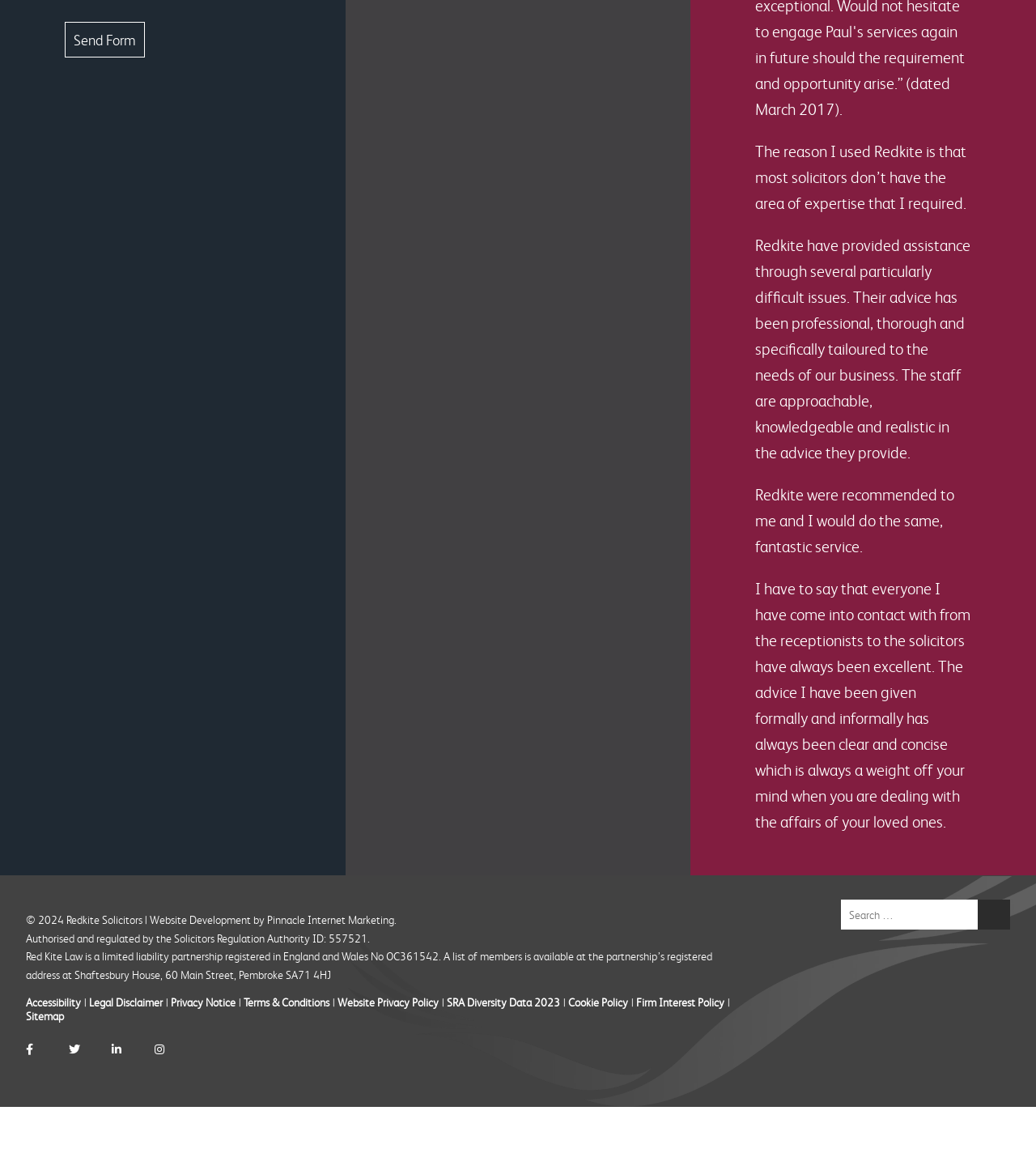How many social media links are available?
Give a one-word or short-phrase answer derived from the screenshot.

4